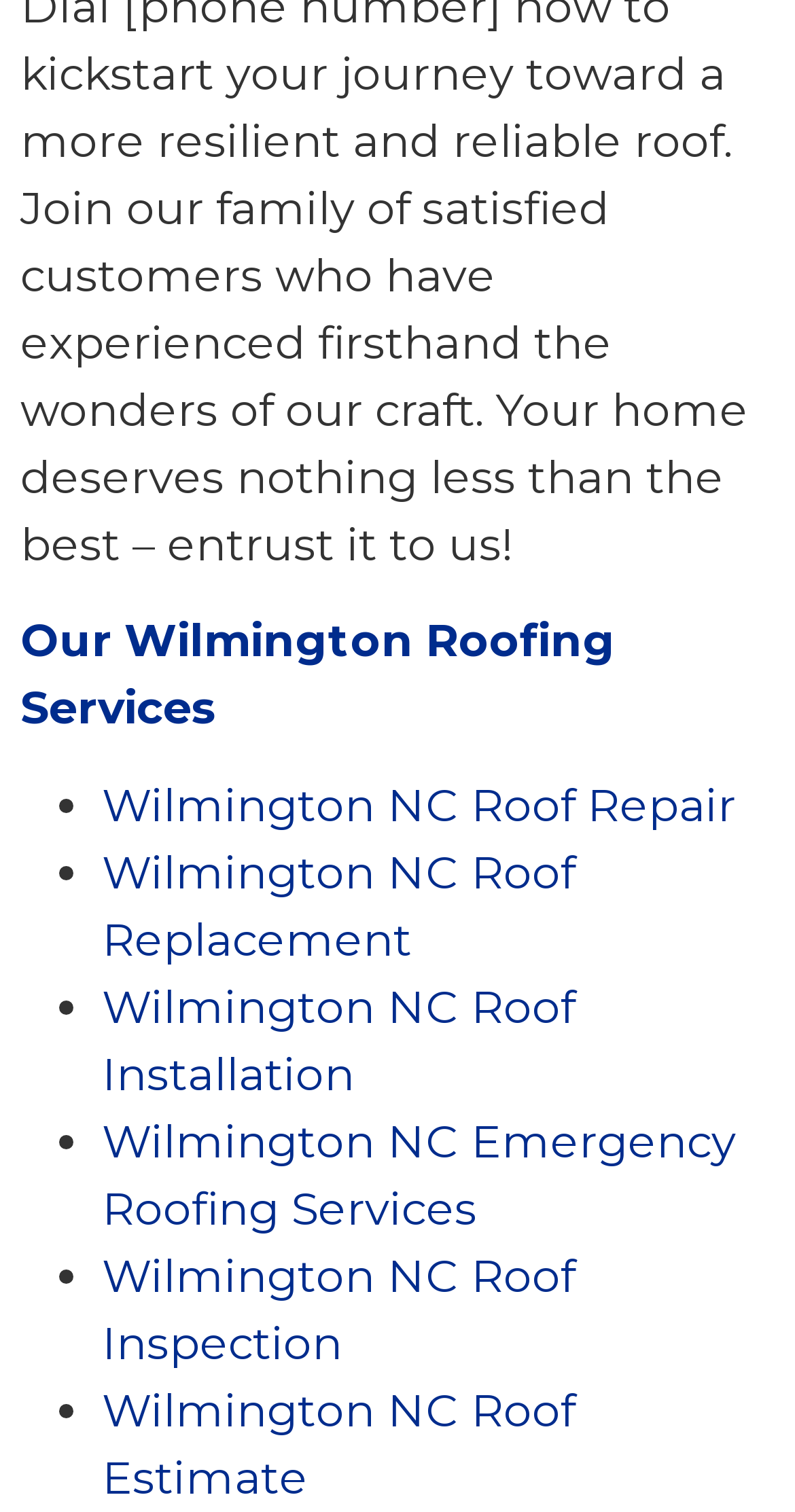Could you please study the image and provide a detailed answer to the question:
What services are offered by Wilmington roofing?

Based on the list of links provided on the webpage, it appears that Wilmington roofing offers various services including roof repair, replacement, installation, emergency roofing services, roof inspection, and roof estimate.